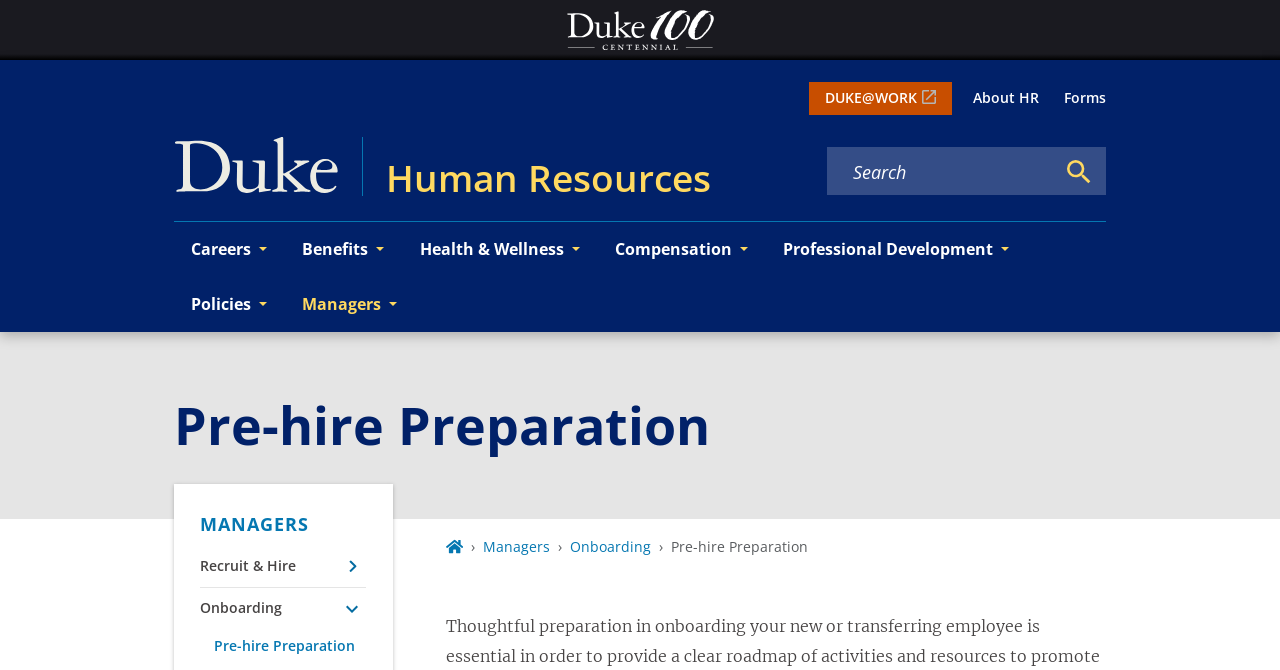Provide the bounding box coordinates in the format (top-left x, top-left y, bottom-right x, bottom-right y). All values are floating point numbers between 0 and 1. Determine the bounding box coordinate of the UI element described as: Health & Wellness

[0.314, 0.331, 0.467, 0.413]